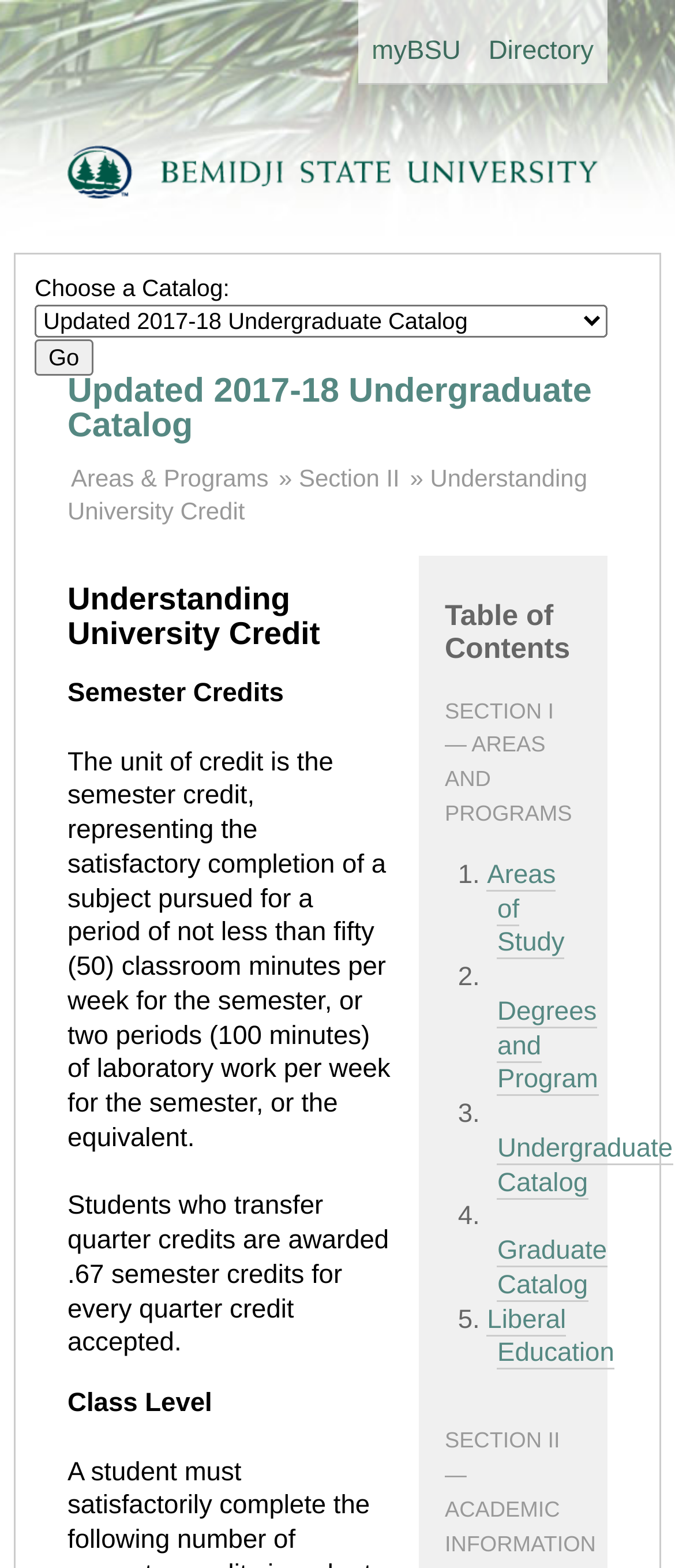Using the given description, provide the bounding box coordinates formatted as (top-left x, top-left y, bottom-right x, bottom-right y), with all values being floating point numbers between 0 and 1. Description: Updated 2017-18 Undergraduate Catalog

[0.1, 0.238, 0.877, 0.284]